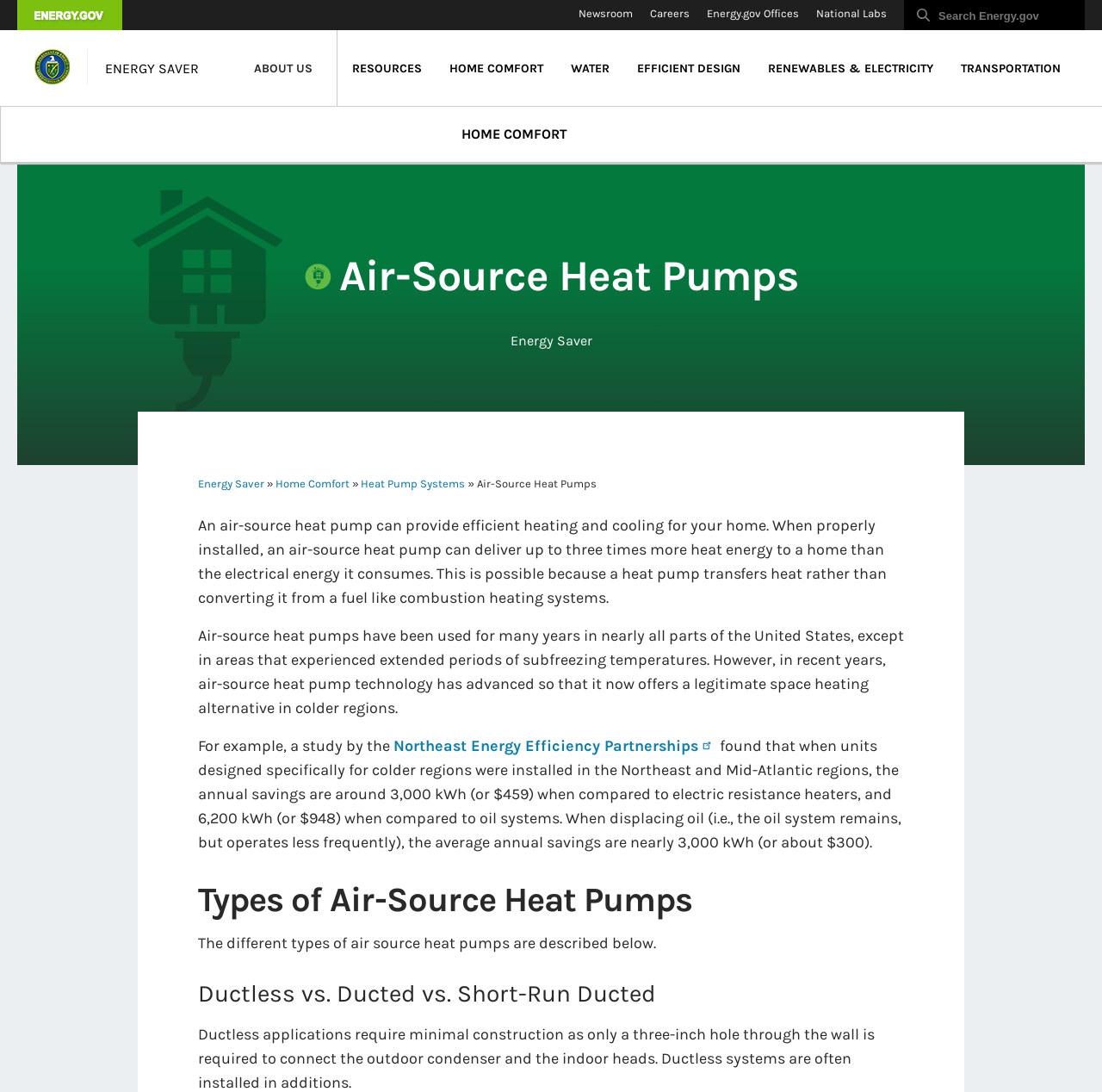Find and provide the bounding box coordinates for the UI element described with: "Heat Pump Systems".

[0.066, 0.405, 0.183, 0.457]